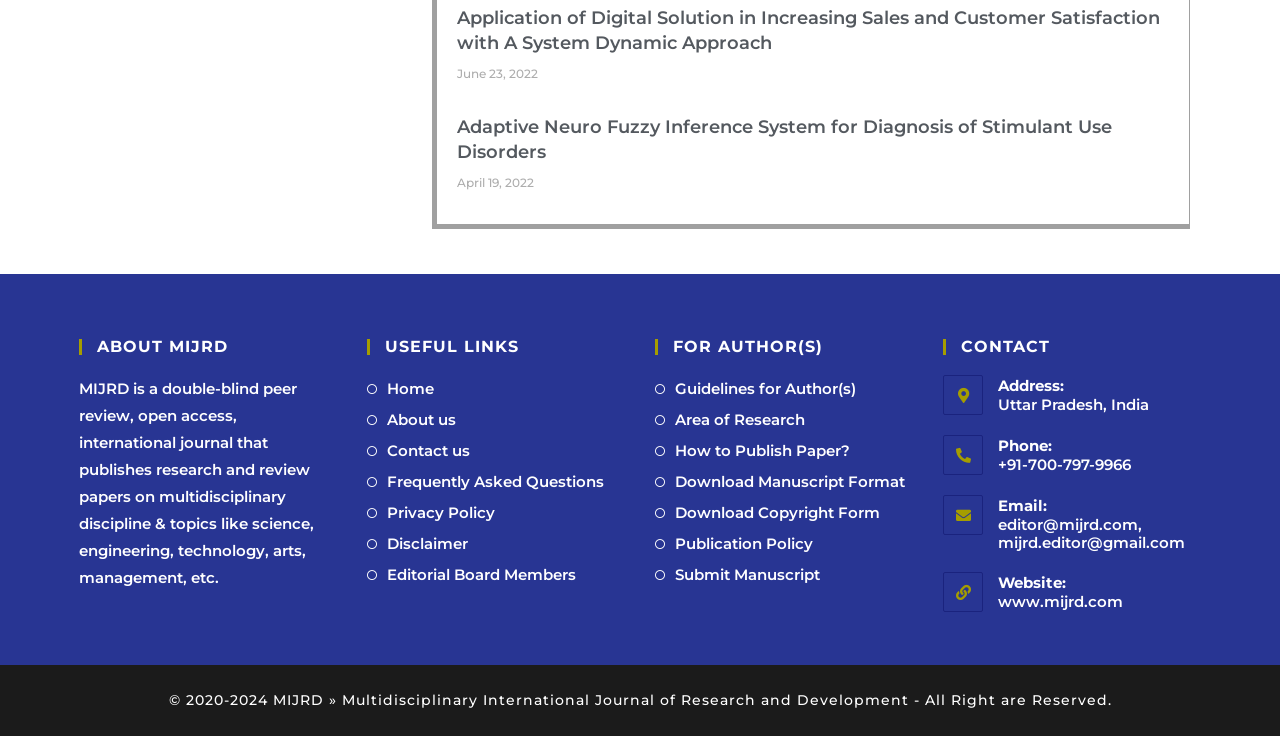Please locate the clickable area by providing the bounding box coordinates to follow this instruction: "Learn about adaptive neuro fuzzy inference system for diagnosis of stimulant use disorders".

[0.357, 0.158, 0.869, 0.222]